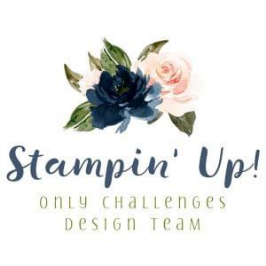What is the focus of the design team?
Please use the image to deliver a detailed and complete answer.

The caption explains that the design team focuses on challenges related to card making and paper crafting within the Stampin' Up! community, which suggests that their primary focus is on these two areas.